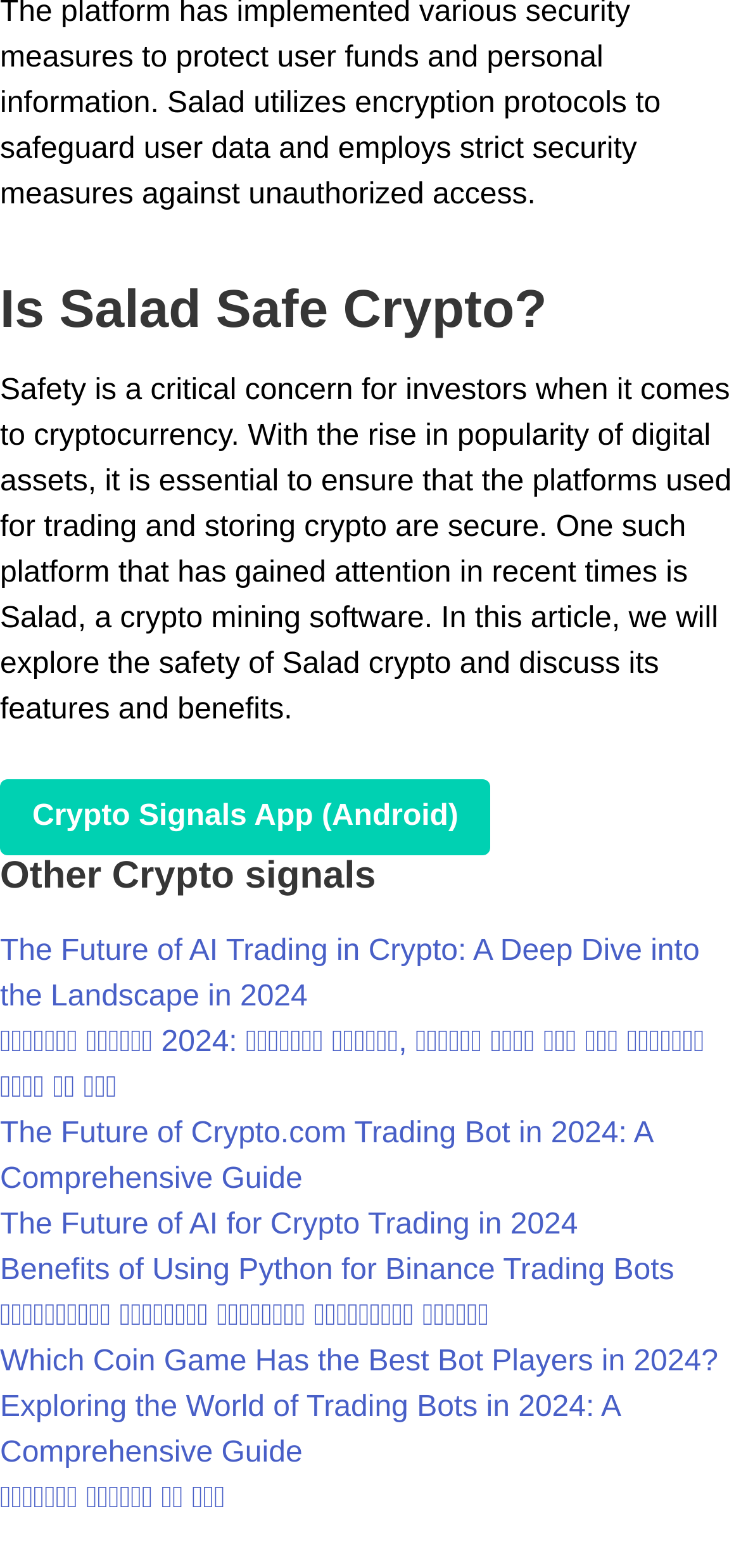Provide the bounding box coordinates for the UI element that is described as: "విల్హెల్మ్ డెన్నిస్ క్రిప్టో ట్రేడింగ్ స్కామ్".

[0.0, 0.829, 0.66, 0.849]